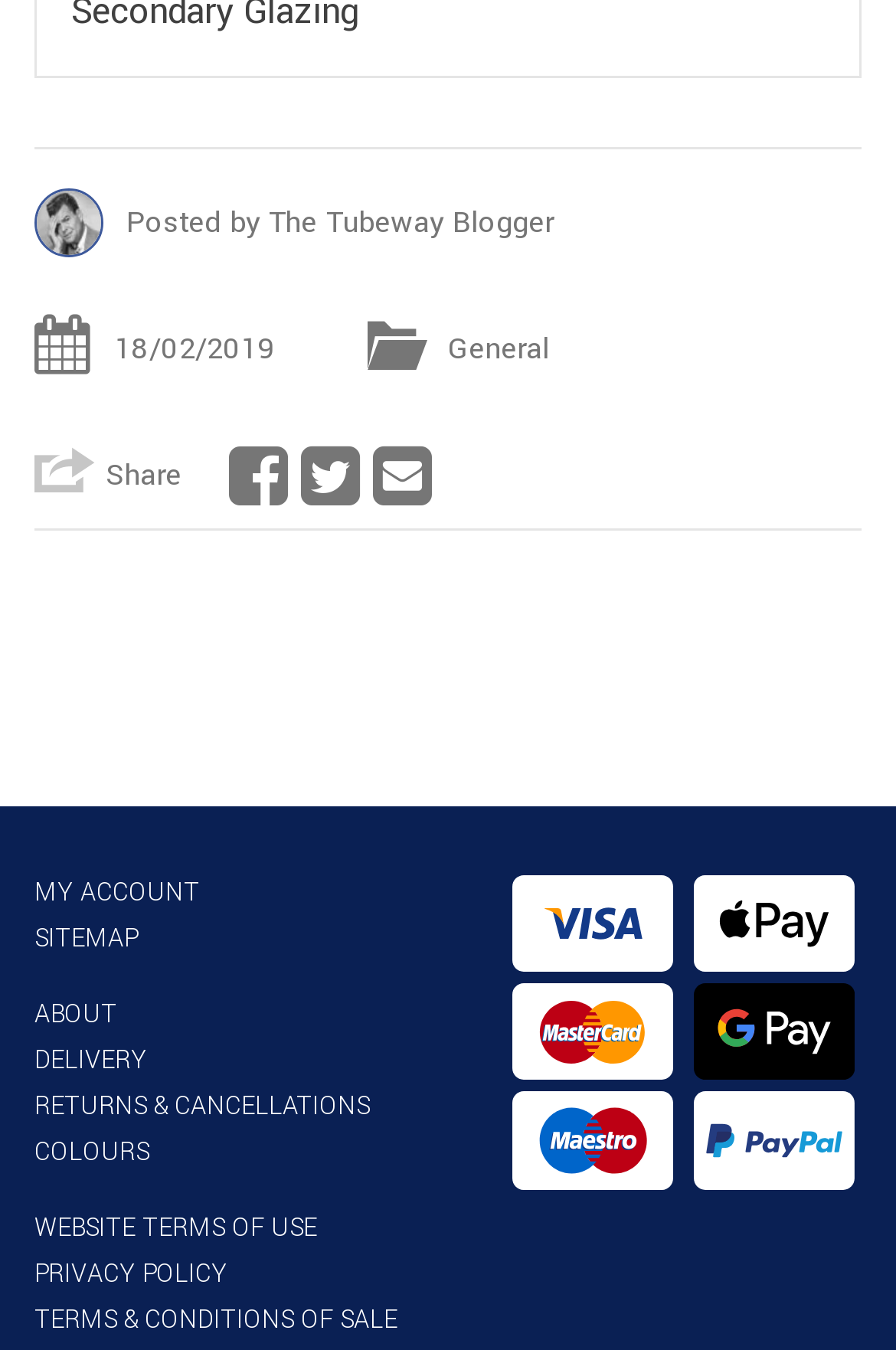Please reply to the following question using a single word or phrase: 
Who posted the article?

The Tubeway Blogger